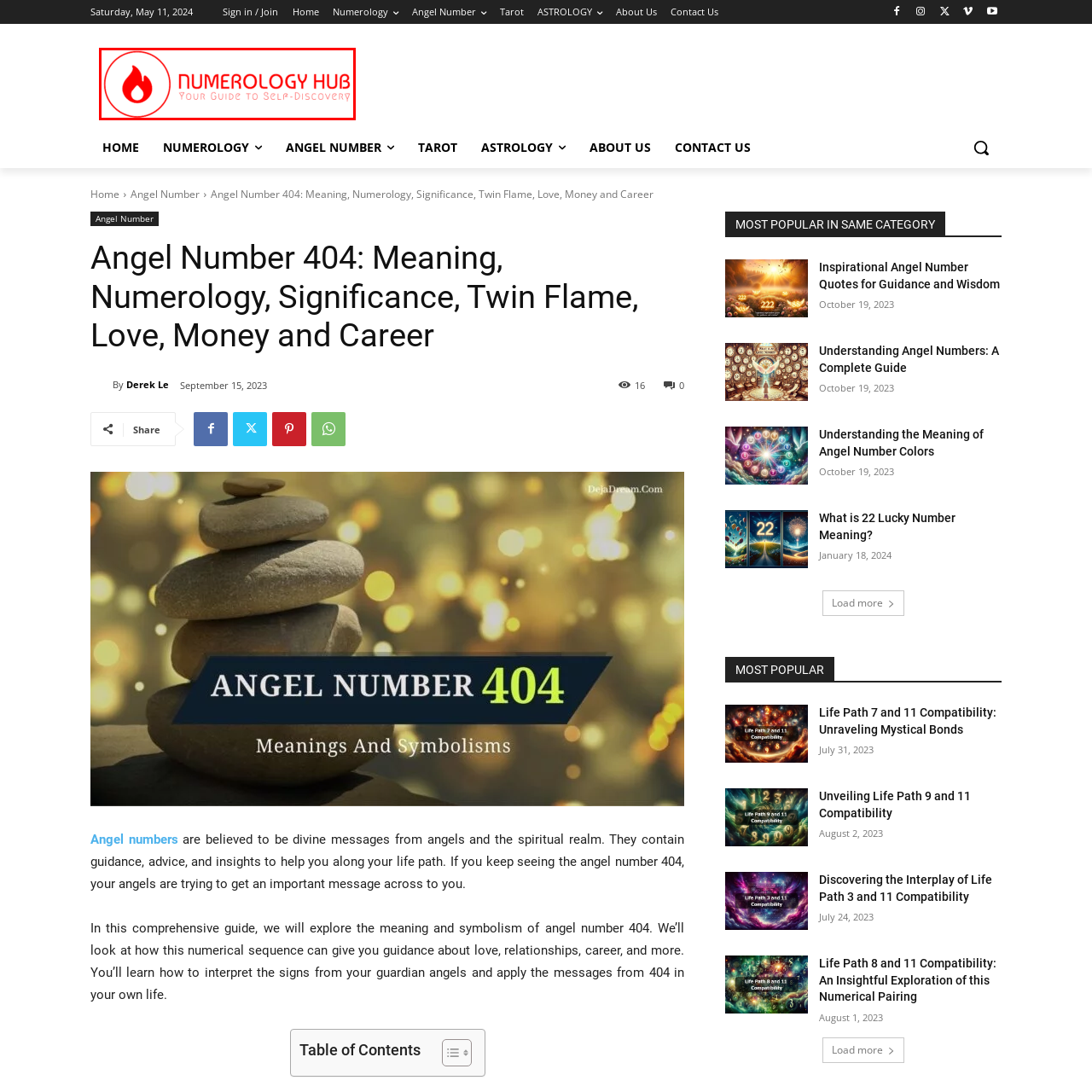Please examine the section highlighted with a blue border and provide a thorough response to the following question based on the visual information: 
What is the symbol to the left of the logo?

The logo of Numerology Hub includes a stylized flame icon to the left, which symbolizes passion and transformation, reflecting the site's focus on personal insight and spiritual guidance.